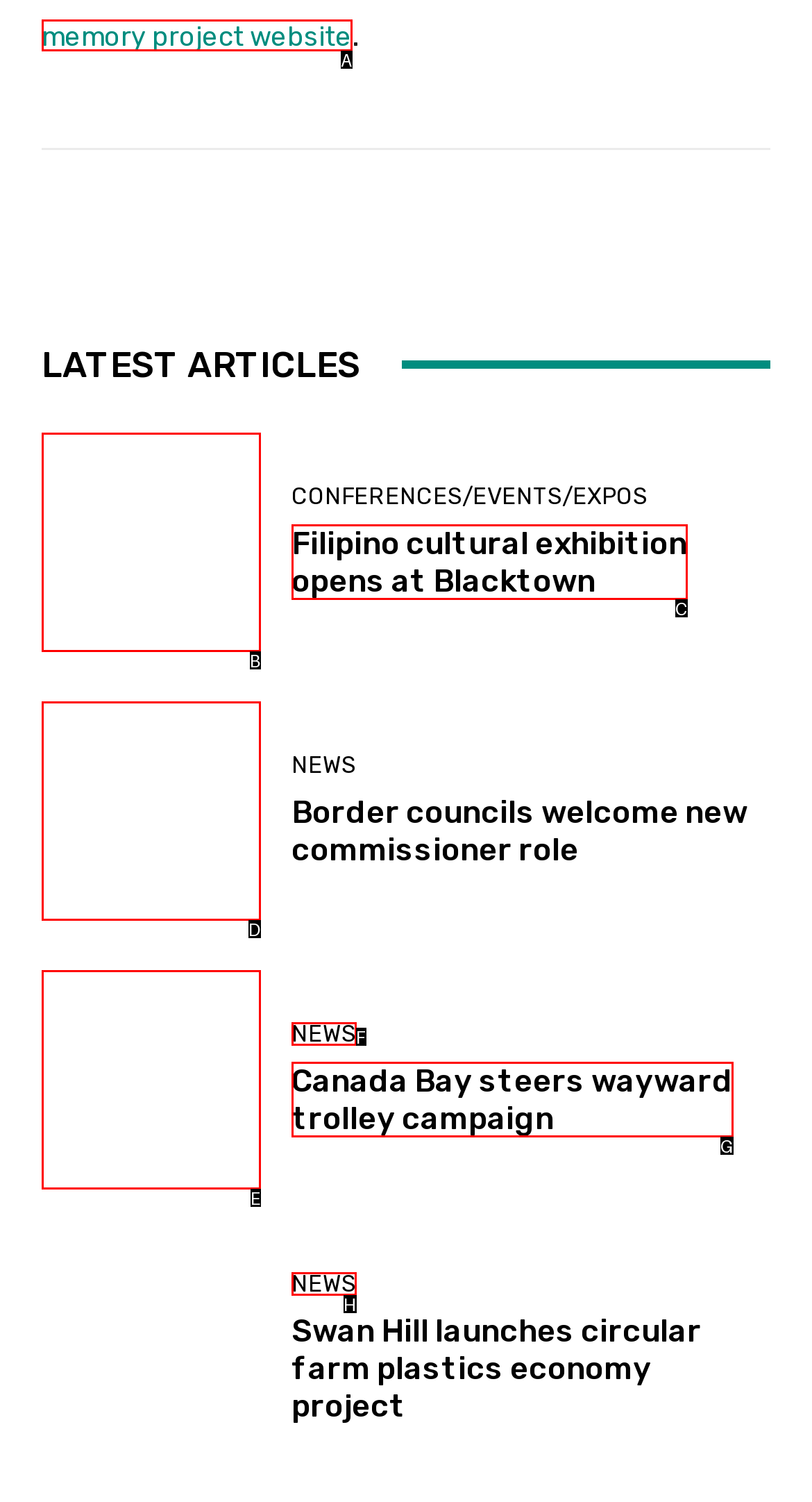Choose the HTML element that corresponds to the description: memory project website
Provide the answer by selecting the letter from the given choices.

A